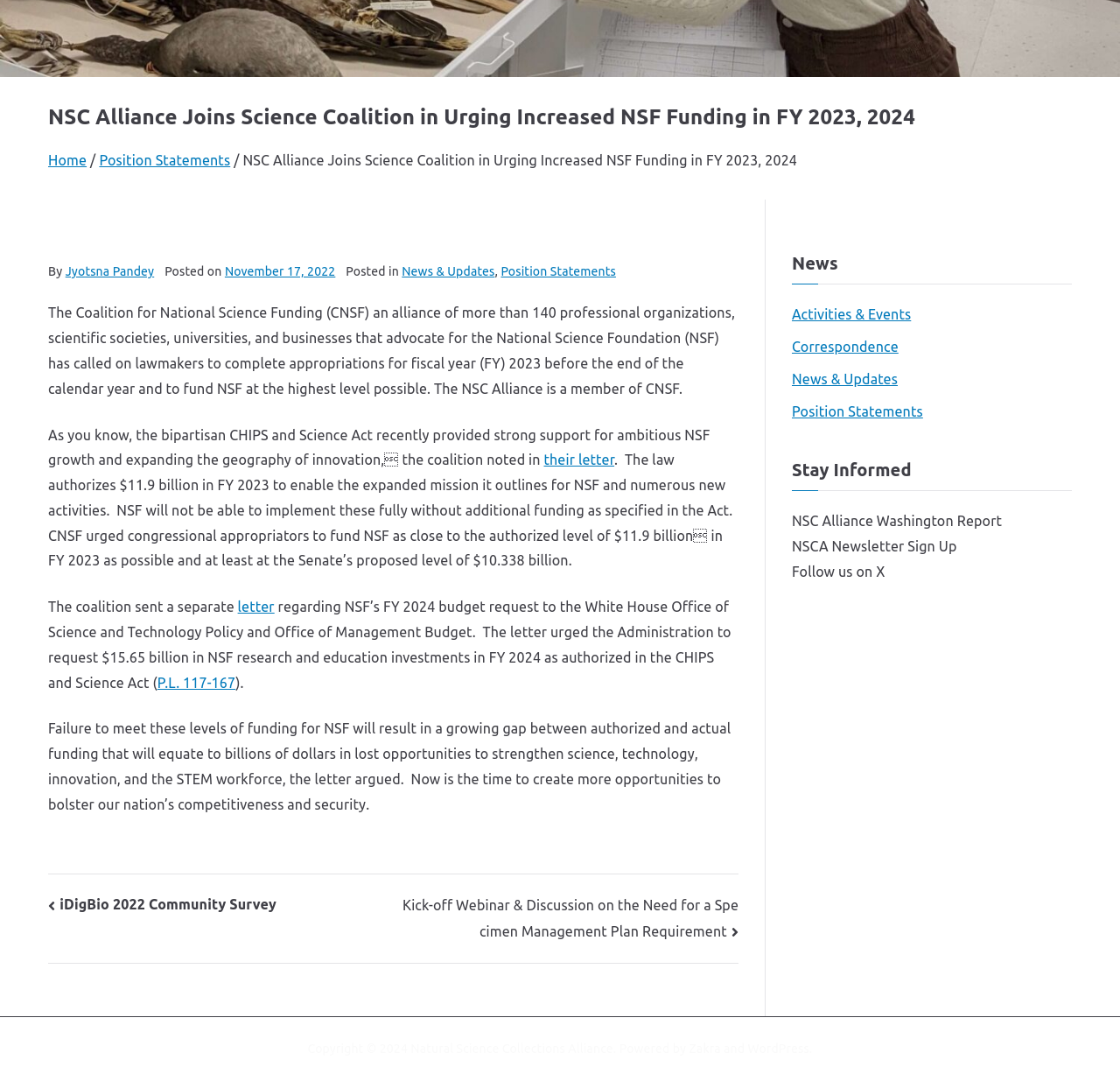Based on the description "November 17, 2022", find the bounding box of the specified UI element.

[0.201, 0.245, 0.299, 0.258]